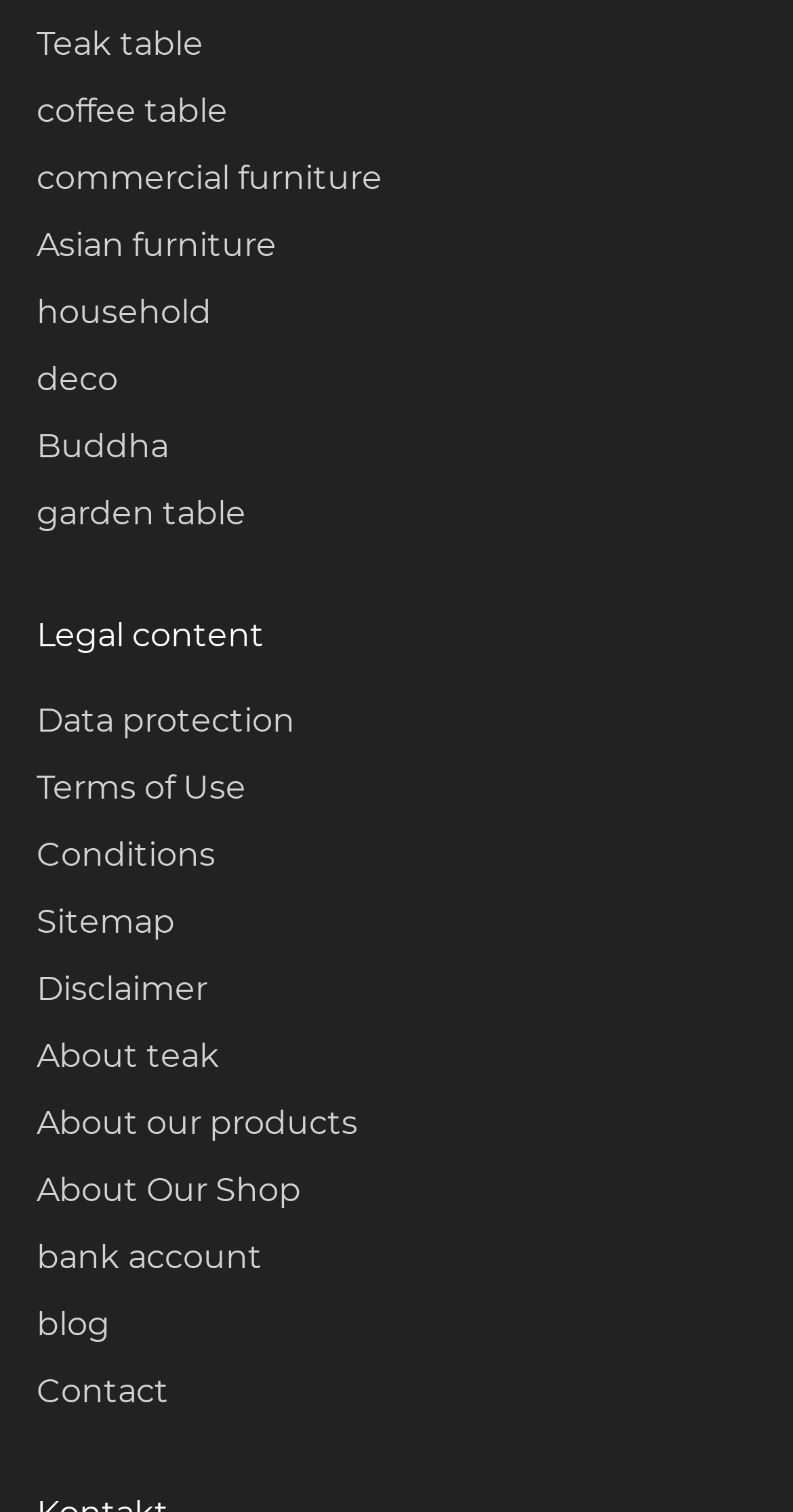Respond to the following question with a brief word or phrase:
How many links are related to 'About'?

3